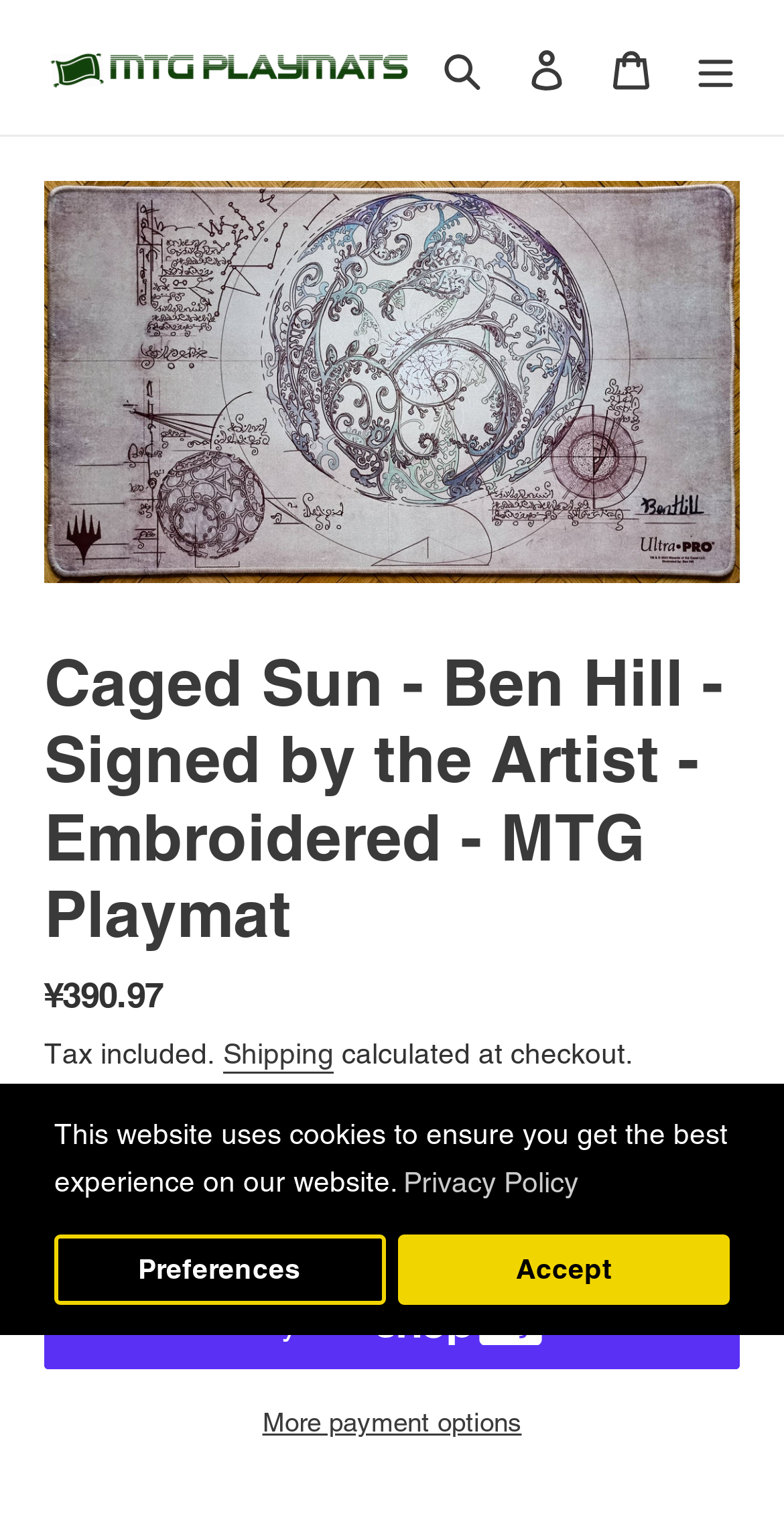Provide the bounding box coordinates of the section that needs to be clicked to accomplish the following instruction: "Add the Caged Sun playmat to cart."

[0.056, 0.771, 0.944, 0.83]